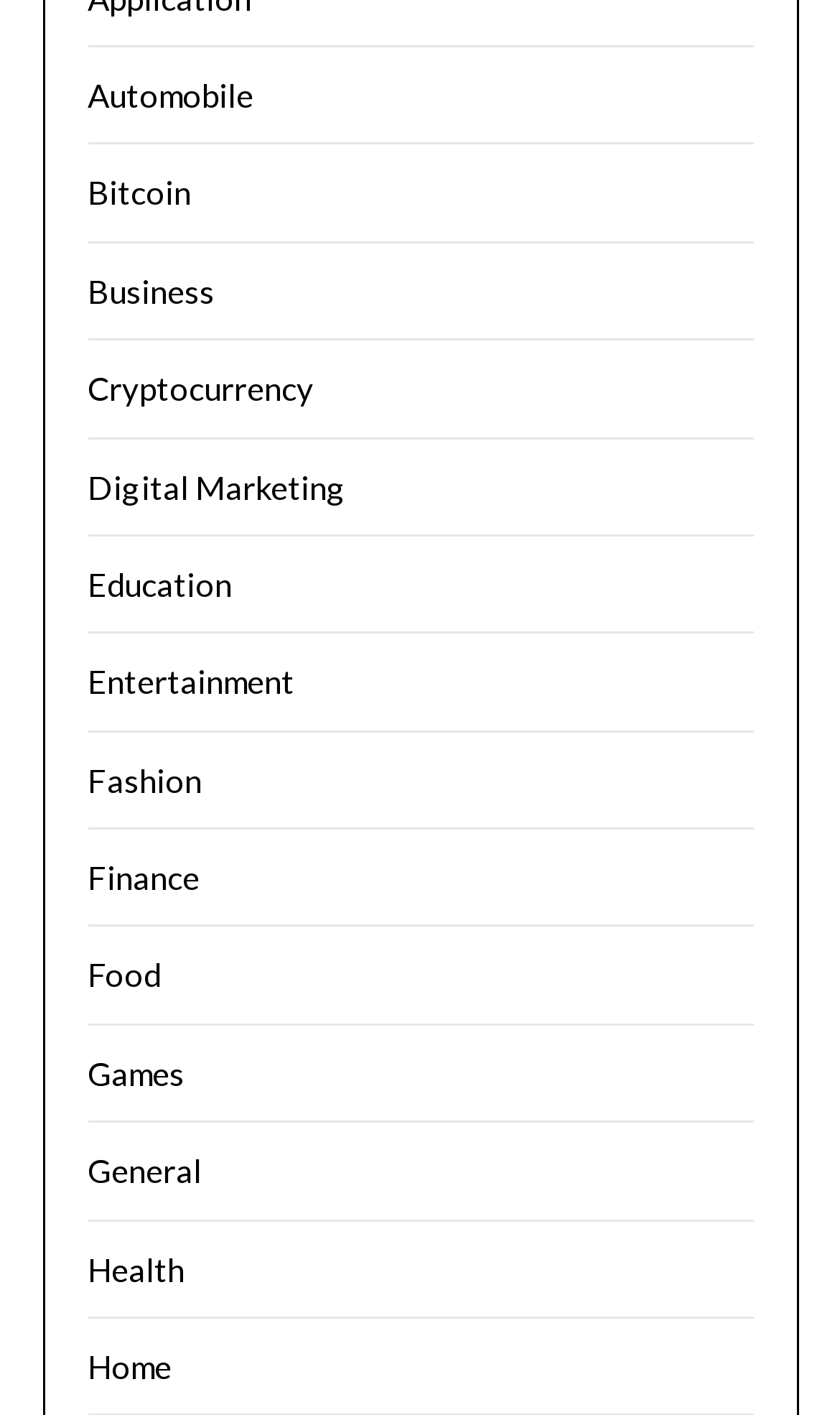Is 'Fashion' a category listed on the webpage?
Answer the question with just one word or phrase using the image.

Yes